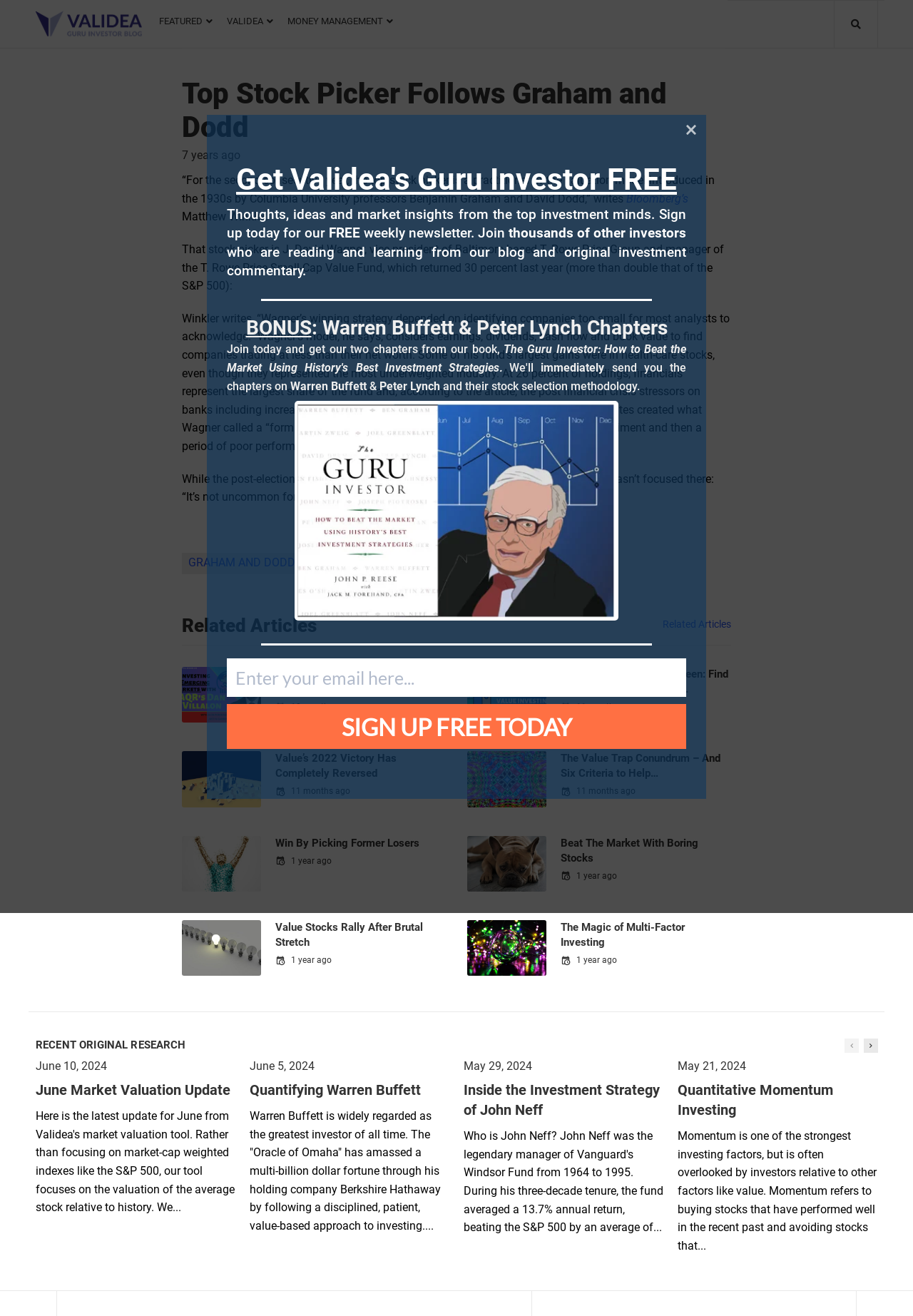Examine the image and give a thorough answer to the following question:
How many links are there in the 'Related Articles' section?

I counted the number of links in the 'Related Articles' section. There are 10 links, each corresponding to a related article.